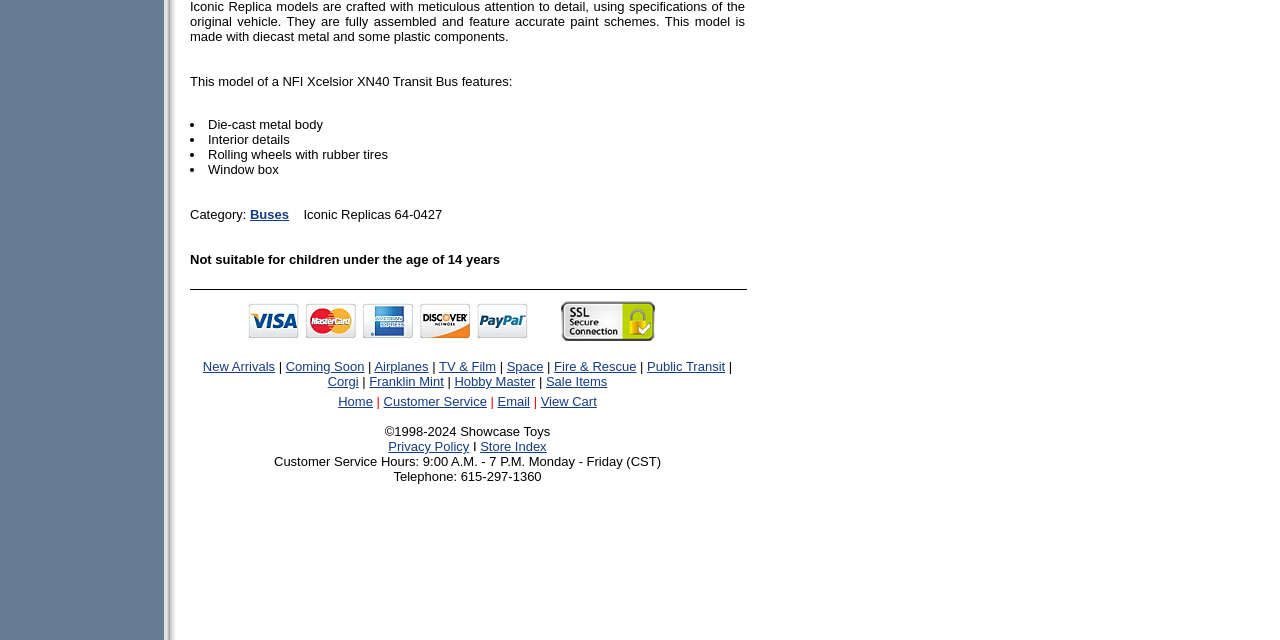Please predict the bounding box coordinates (top-left x, top-left y, bottom-right x, bottom-right y) for the UI element in the screenshot that fits the description: Coming Soon

[0.223, 0.561, 0.285, 0.584]